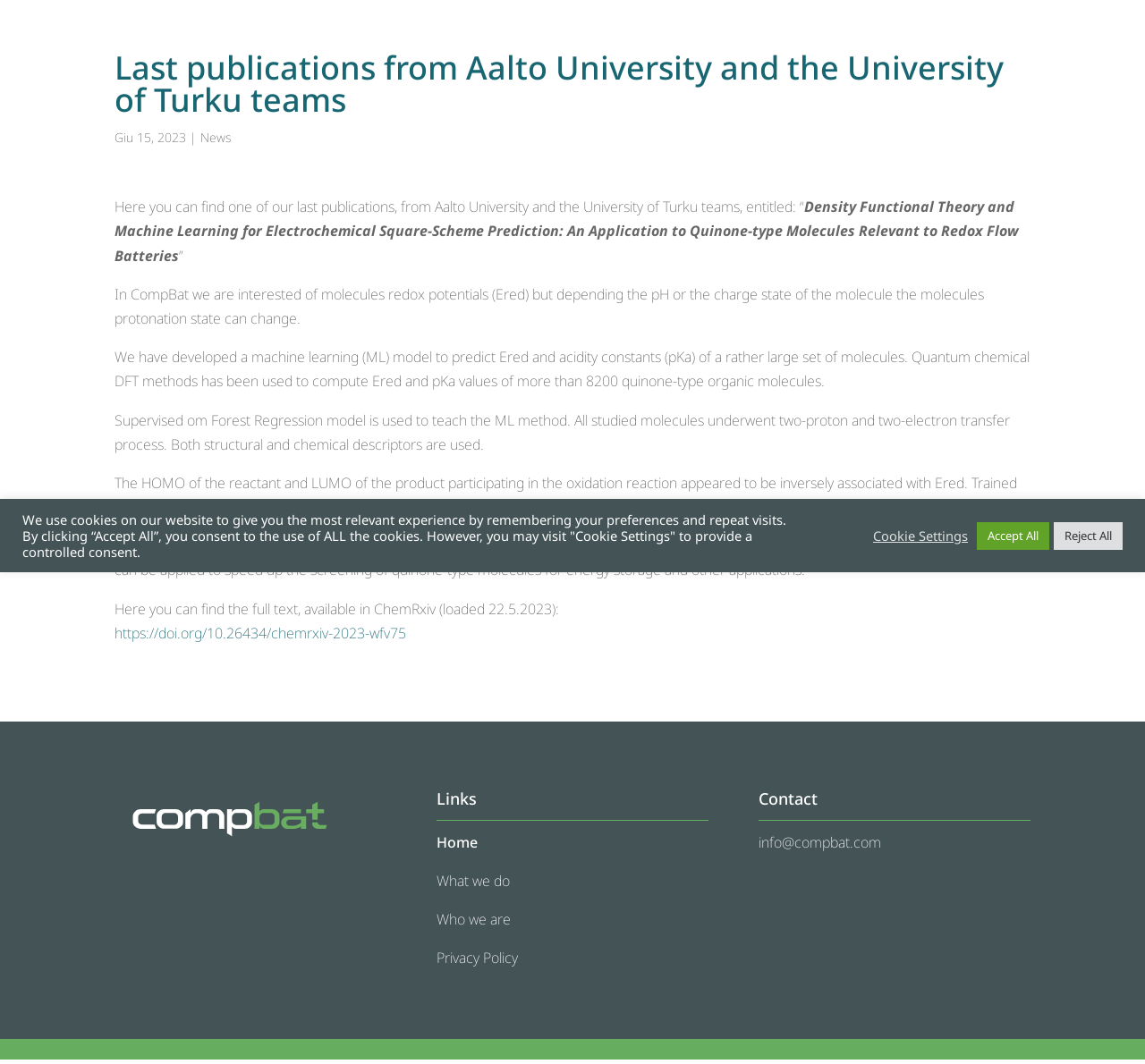From the webpage screenshot, identify the region described by Who we are. Provide the bounding box coordinates as (top-left x, top-left y, bottom-right x, bottom-right y), with each value being a floating point number between 0 and 1.

[0.381, 0.855, 0.446, 0.873]